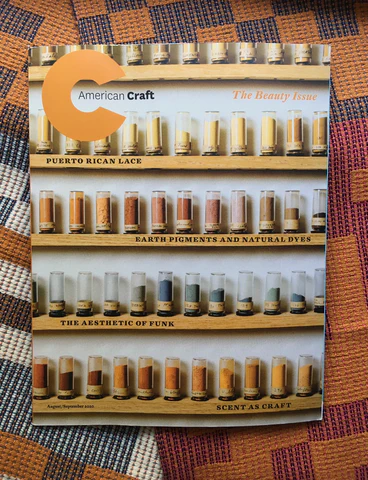How many sections are on the cover?
Use the image to give a comprehensive and detailed response to the question.

The cover is divided into four distinct sections, each featuring labeled jars filled with various colored pigments, symbolizing different artistic themes.